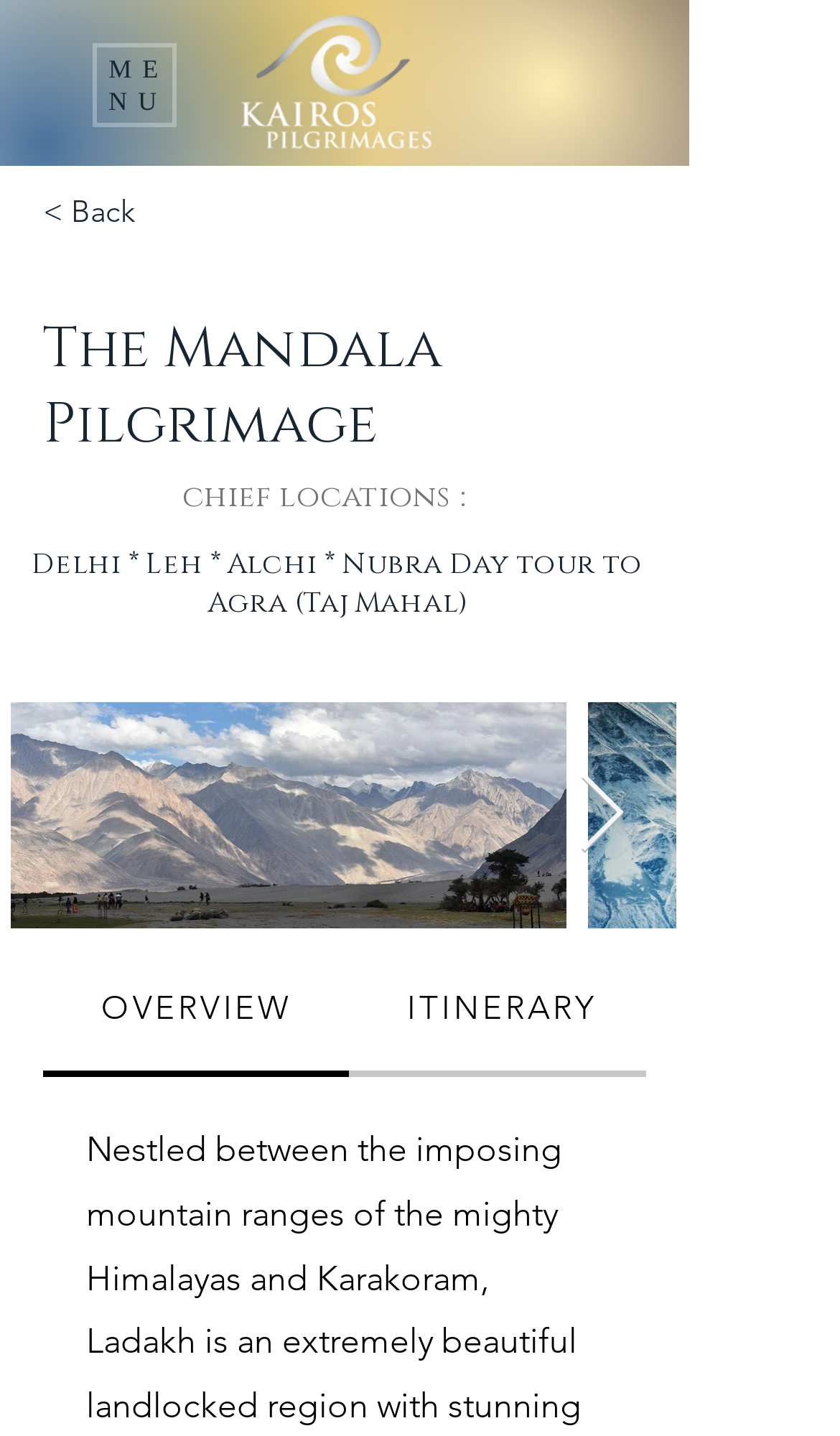Please determine the bounding box coordinates for the UI element described as: "OVERVIEW".

[0.051, 0.657, 0.415, 0.75]